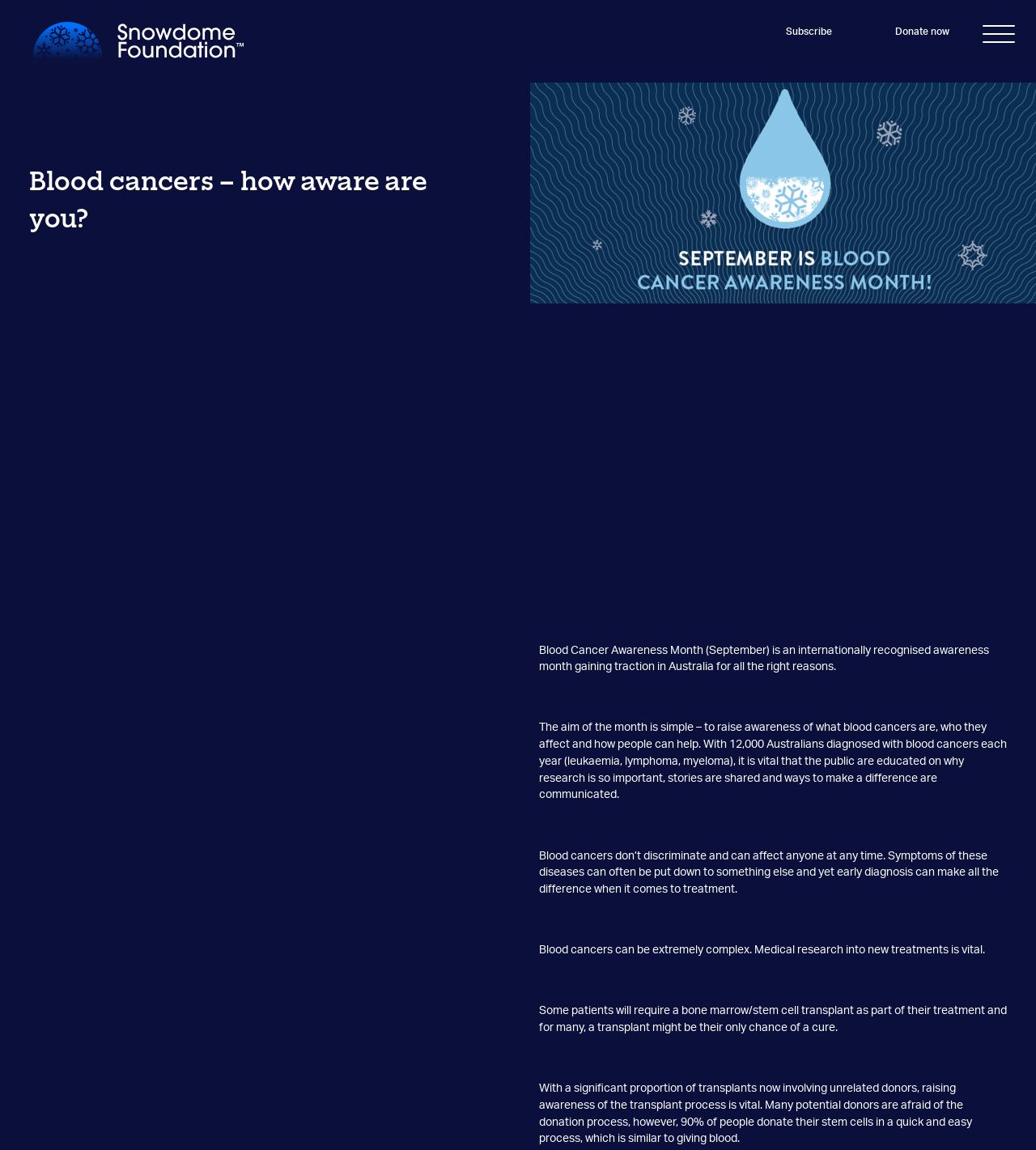What is the significance of early diagnosis in blood cancer treatment?
Please provide a comprehensive answer based on the details in the screenshot.

Early diagnosis of blood cancers can make all the difference when it comes to treatment, as symptoms of these diseases can often be put down to something else, according to the webpage.